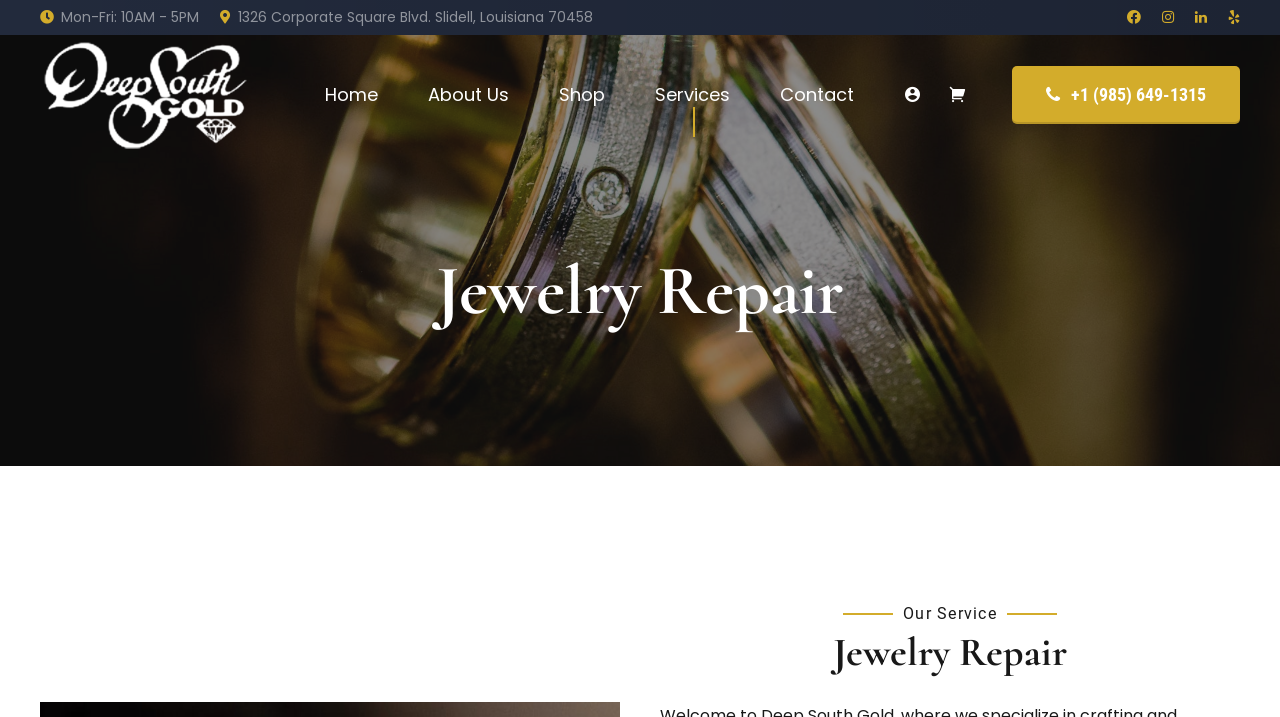Please identify the bounding box coordinates of the element I need to click to follow this instruction: "Click the Facebook link".

[0.88, 0.0, 0.891, 0.049]